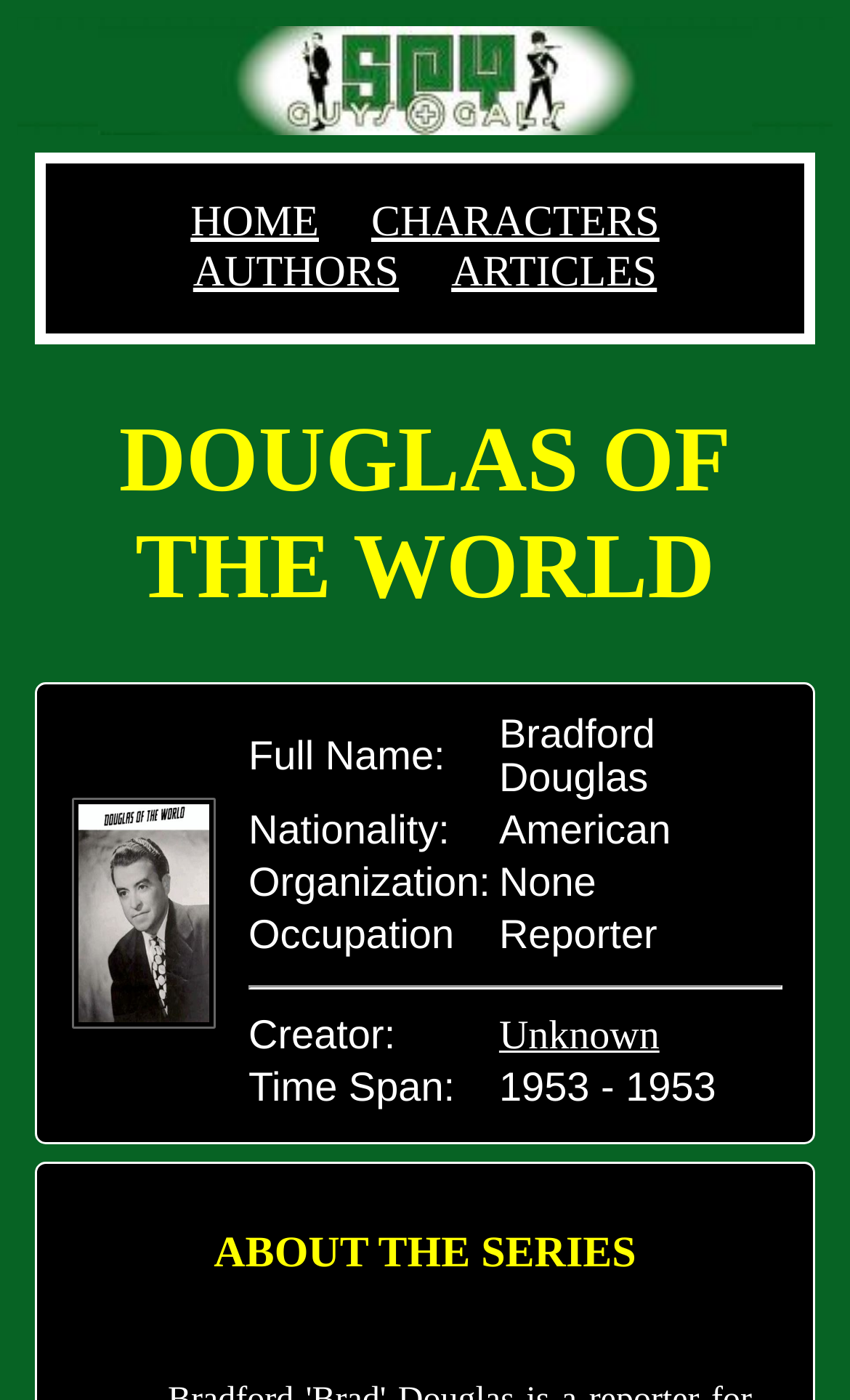Locate and extract the text of the main heading on the webpage.

DOUGLAS OF THE WORLD